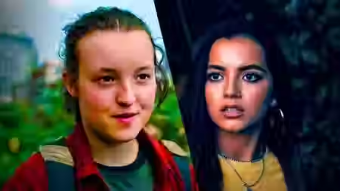Identify and describe all the elements present in the image.

The image captures two young women in a split-screen format, showcasing a moment from "The Last of Us" Season 2, where the character Ellie is depicted with a bright expression against a vibrant background filled with greenery. On the right side, a mysterious character looks intently, conveying a sense of urgency or concern. The contrasting expressions suggest a narrative connection, likely unfolding in a tense or significant moment within the storyline. This visual highlights the dynamic between the characters, possibly hinting at their evolving relationship in the face of challenges.